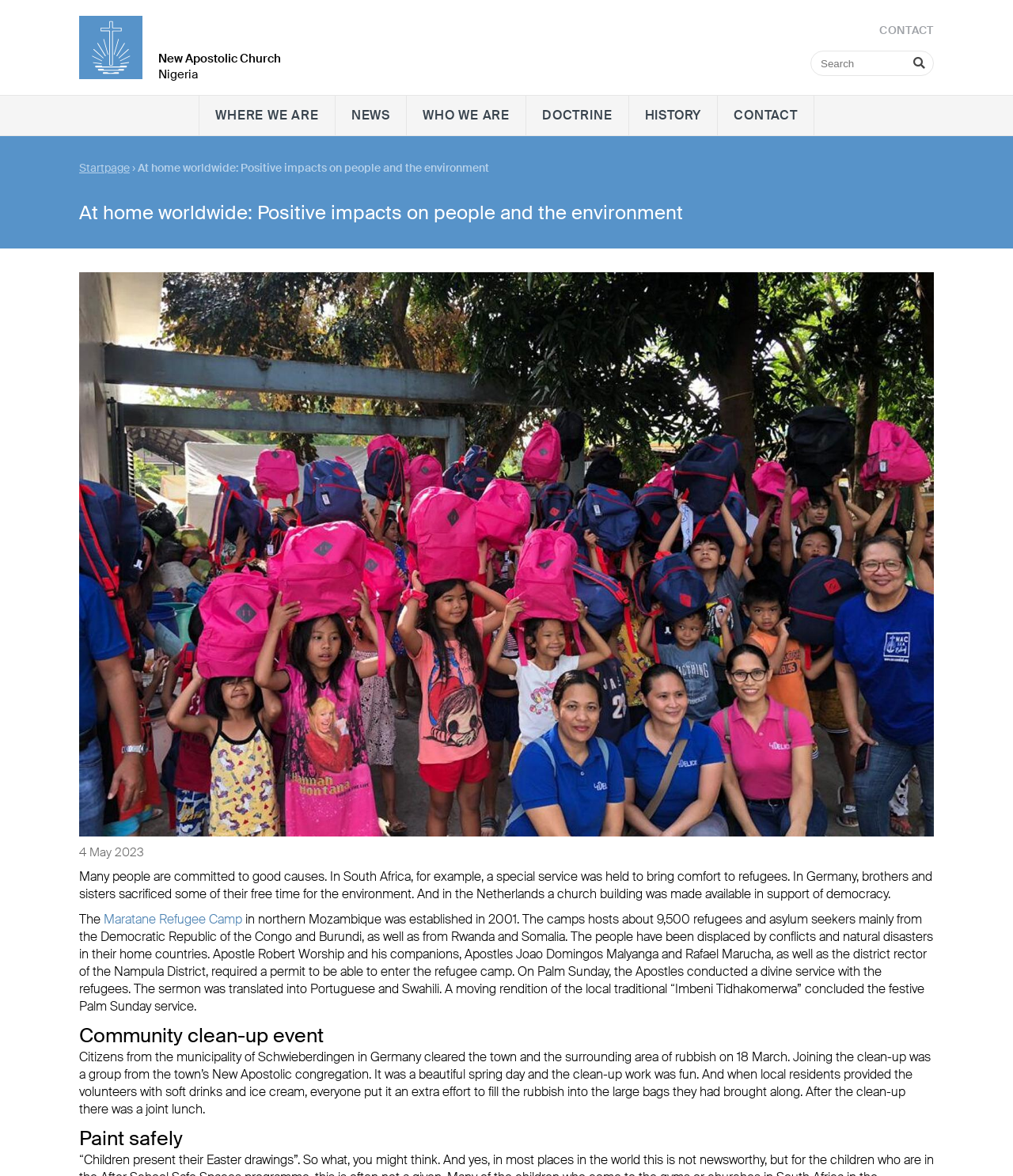Pinpoint the bounding box coordinates of the clickable area necessary to execute the following instruction: "Search for something". The coordinates should be given as four float numbers between 0 and 1, namely [left, top, right, bottom].

[0.809, 0.048, 0.898, 0.06]